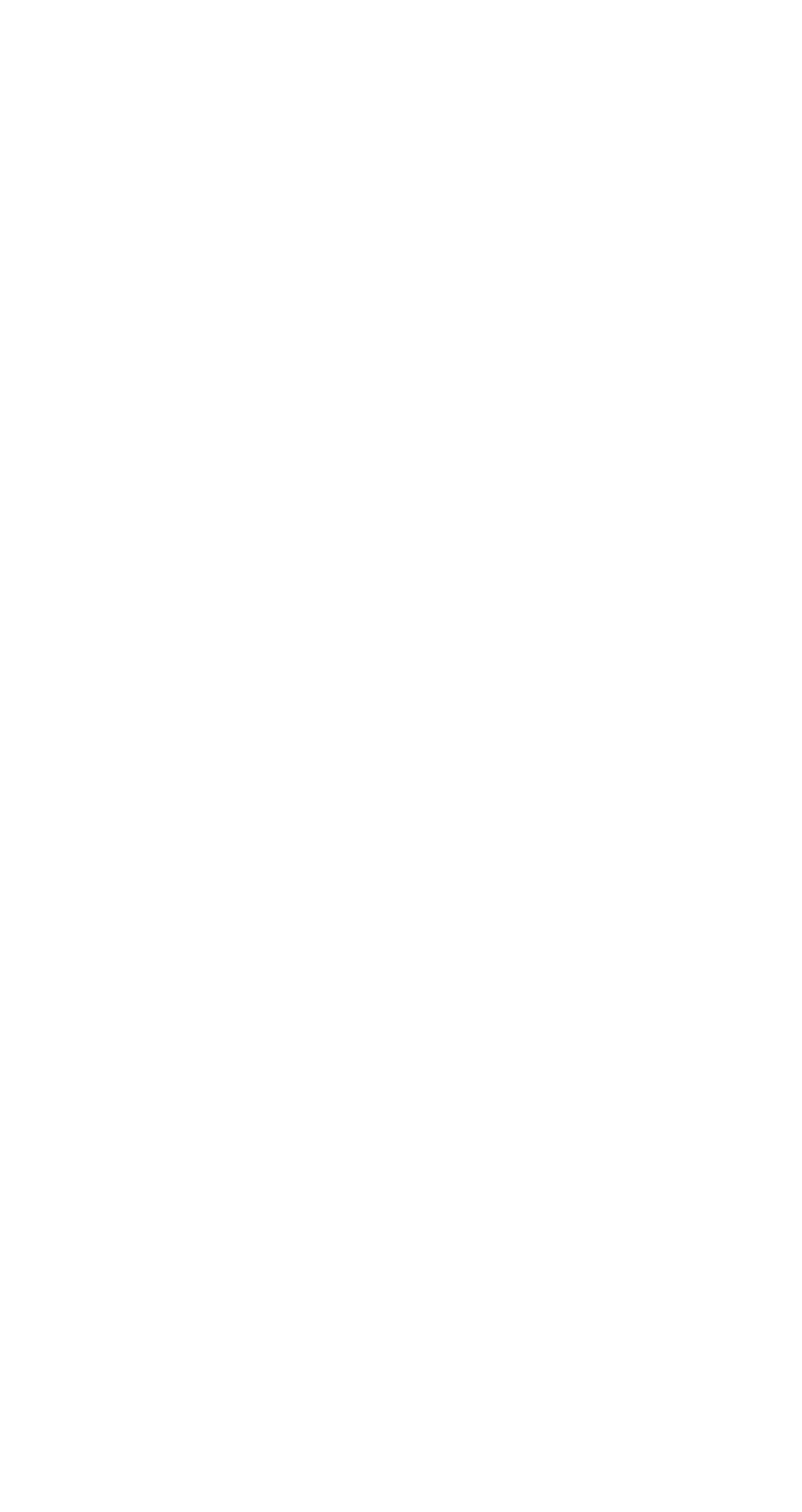Provide the bounding box coordinates in the format (top-left x, top-left y, bottom-right x, bottom-right y). All values are floating point numbers between 0 and 1. Determine the bounding box coordinate of the UI element described as: History of the College

[0.038, 0.318, 0.428, 0.346]